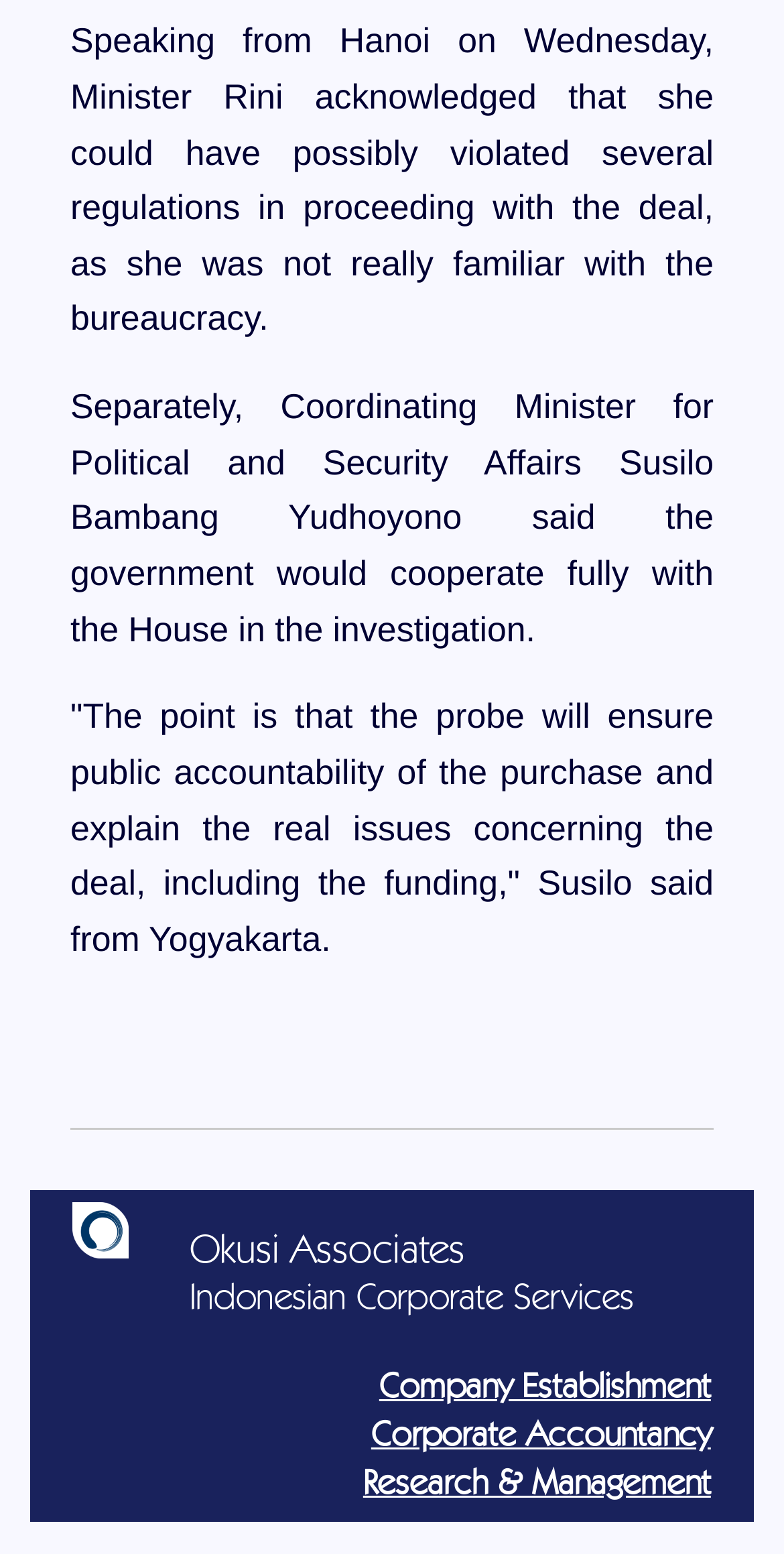Identify the bounding box for the element characterized by the following description: "Okusi Associates Indonesian Corporate Services".

[0.242, 0.788, 0.907, 0.853]